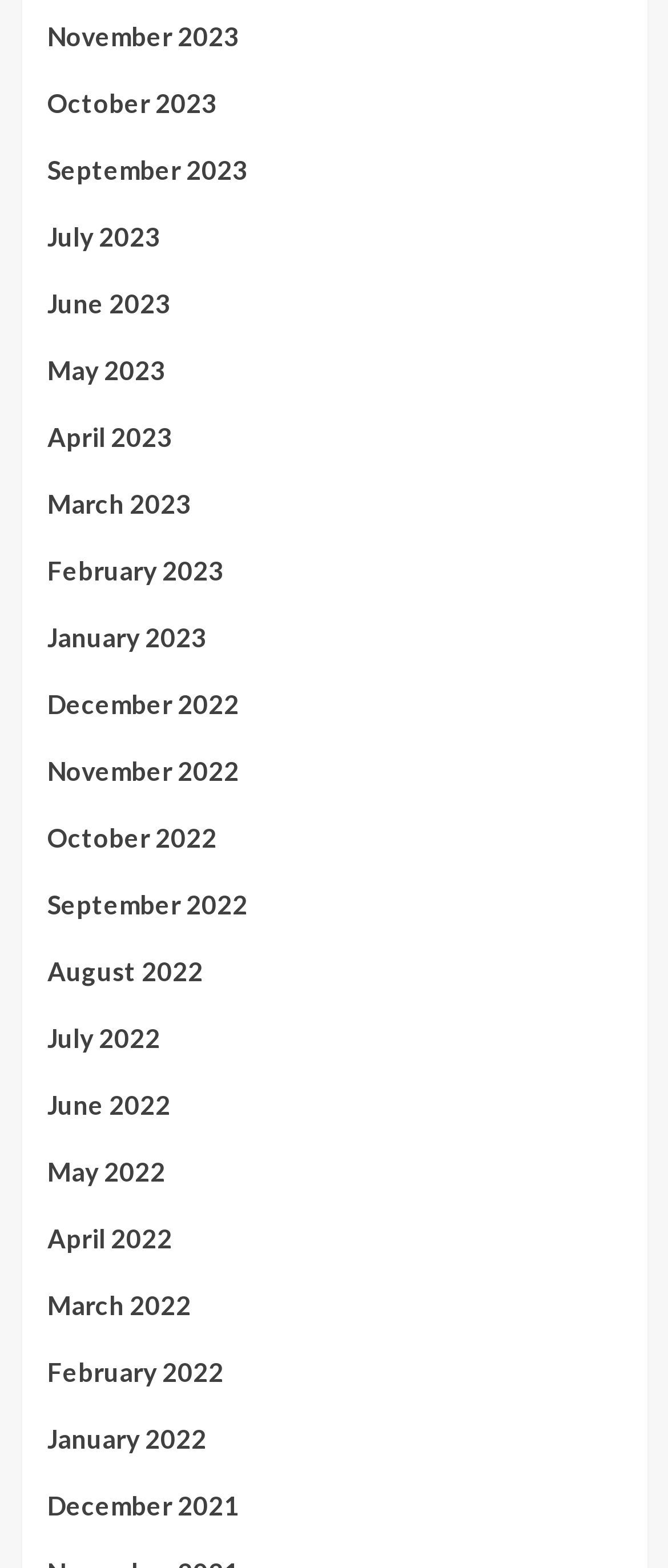Pinpoint the bounding box coordinates of the element you need to click to execute the following instruction: "view September 2023". The bounding box should be represented by four float numbers between 0 and 1, in the format [left, top, right, bottom].

[0.071, 0.095, 0.929, 0.138]